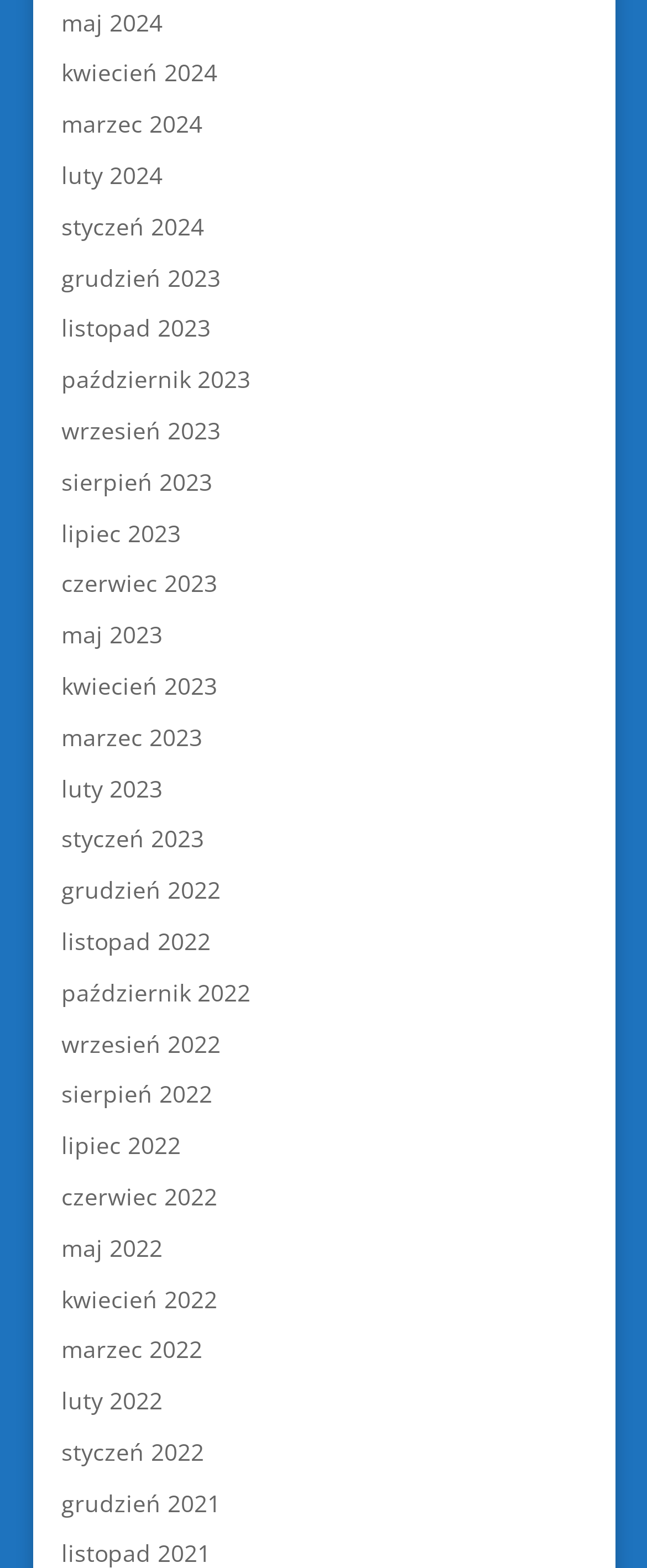What is the earliest month listed on the webpage?
Look at the image and respond with a one-word or short phrase answer.

grudzień 2021